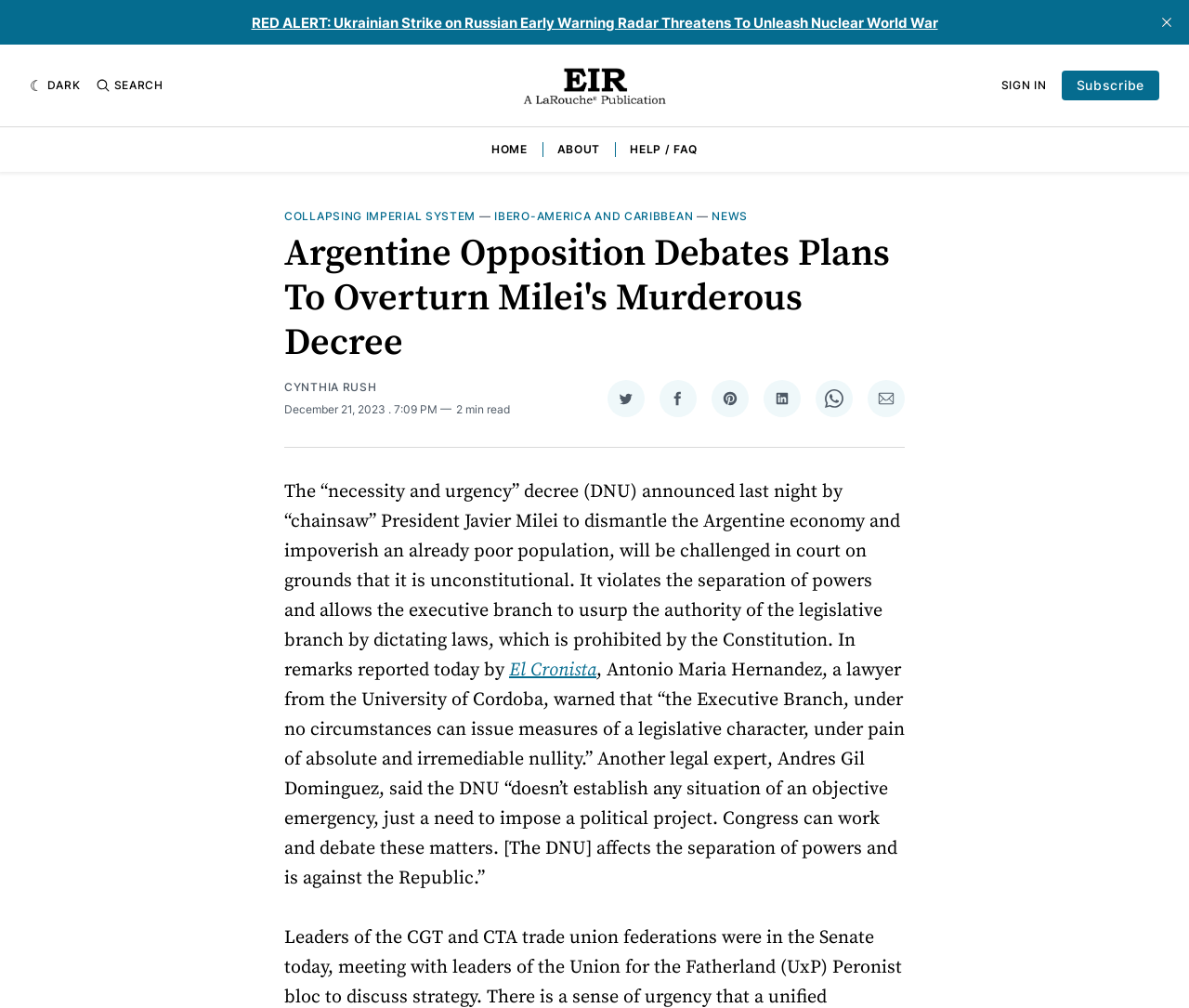Summarize the webpage with a detailed and informative caption.

This webpage appears to be a news article page. At the top, there is a prominent heading that reads "Argentine Opposition Debates Plans To Overturn Milei's Murderous Decree". Below the heading, there are several links and buttons, including a "RED ALERT" link, a "close" button, and a "DARK" mode toggle button. To the right of these elements, there are links to "EIR News", "SIGN IN", and "Subscribe".

In the main content area, there is a large block of text that discusses the Argentine government's decree and its potential unconstitutionality. The text is divided into paragraphs and includes quotes from legal experts. Above the main text, there is a time stamp that reads "December 21, 2023, 7:09 PM" and an indication that the article is a "2 min read".

Below the main text, there are several social media sharing links, including Twitter, Facebook, Pinterest, LinkedIn, and WhatsApp. Each sharing link has a corresponding icon. There is also a link to share the article via email.

On the left side of the page, there is a navigation menu with links to "HOME", "ABOUT", "HELP / FAQ", and other categories. There is also a link to "COLLAPSING IMPERIAL SYSTEM" and "IBERO-AMERICA AND CARIBBEAN" sections.